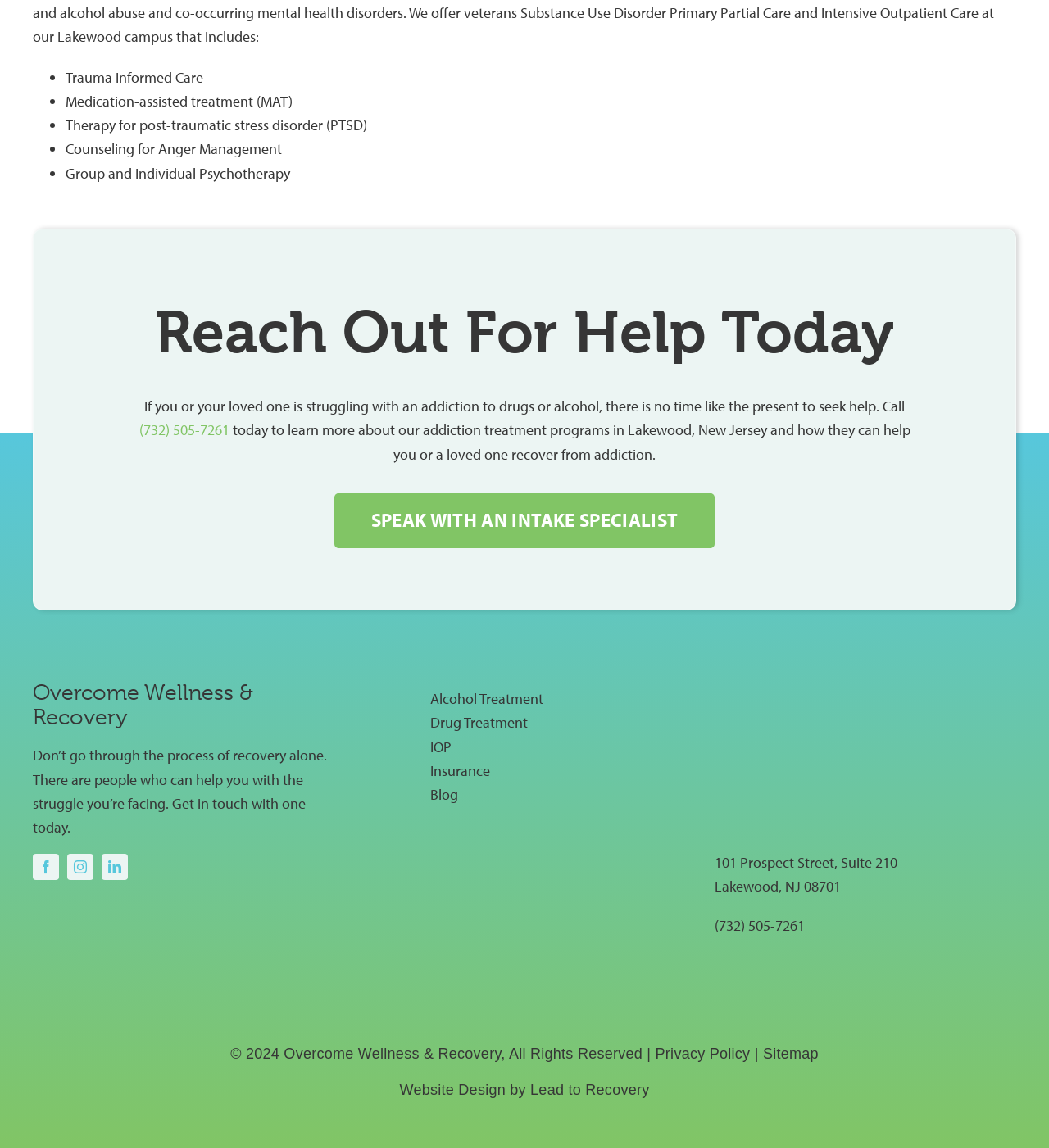Using the provided element description "Oregon", determine the bounding box coordinates of the UI element.

None